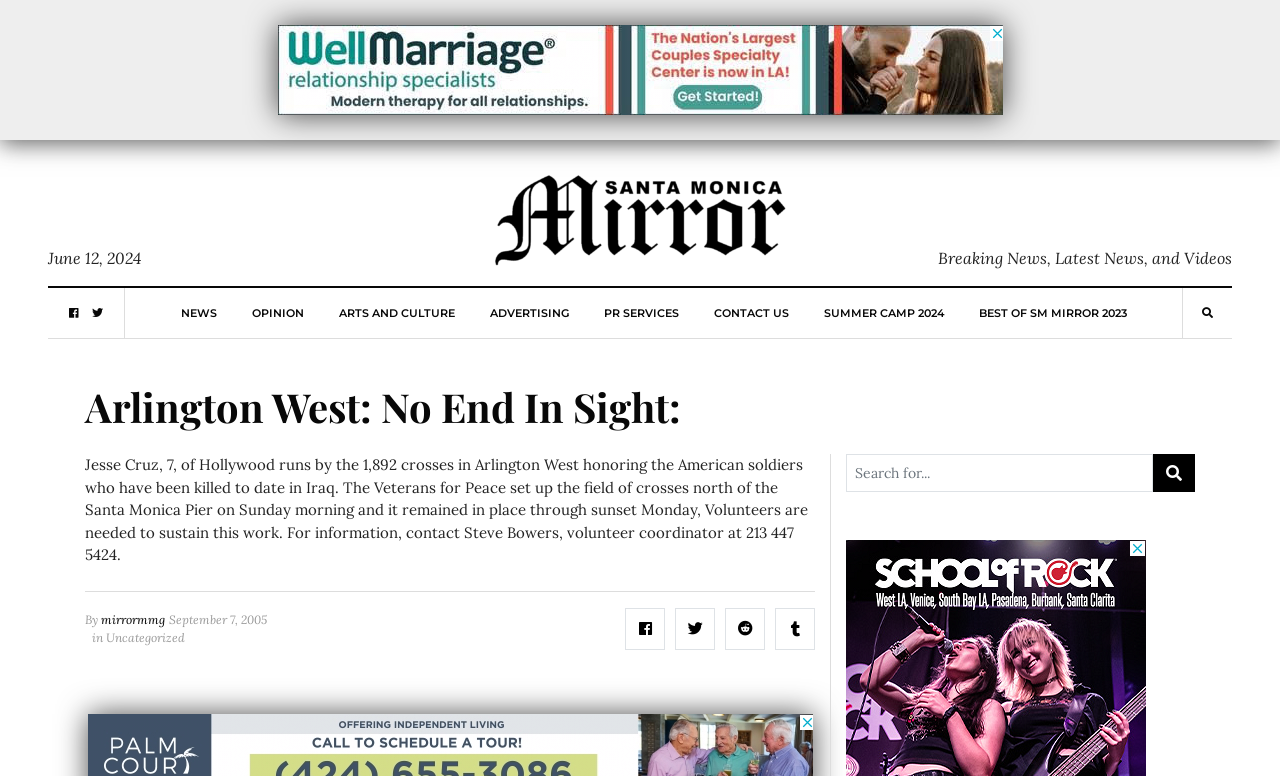Find the bounding box coordinates of the area that needs to be clicked in order to achieve the following instruction: "Click the 'NEWS' link". The coordinates should be specified as four float numbers between 0 and 1, i.e., [left, top, right, bottom].

[0.141, 0.371, 0.169, 0.436]